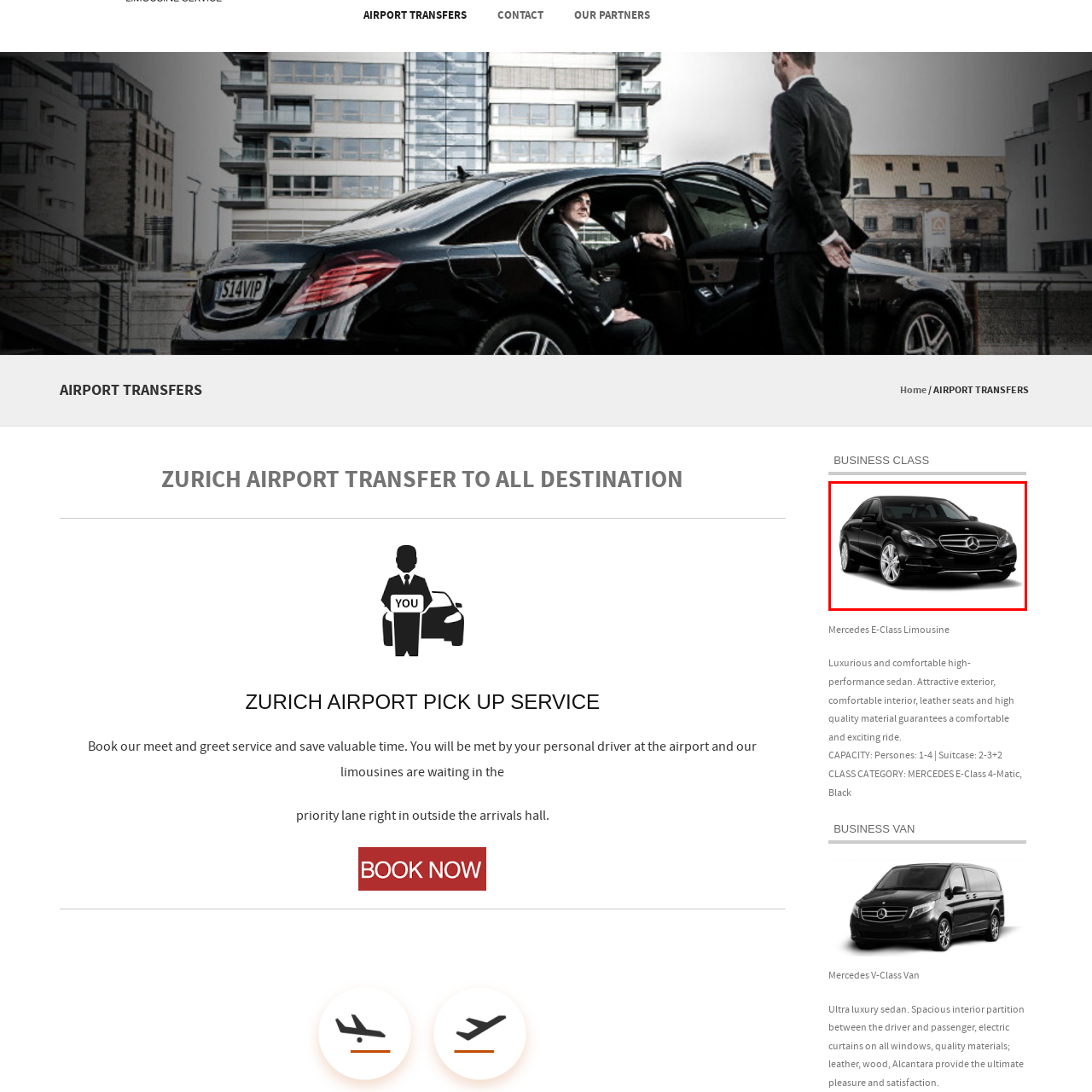Craft an in-depth description of the visual elements captured within the red box.

This image features a sleek black Mercedes E-Class limousine, embodying luxury and sophistication. The vehicle is showcased from an angle that highlights its elegant lines, upscale design, and premium features, making it an ideal choice for business travelers seeking comfort. Known for its high-performance capabilities, the Mercedes E-Class offers a spacious interior furnished with high-quality materials, ensuring a comfortable ride for up to four passengers along with adequate luggage capacity. With its attractive exterior and advanced technology, this limousine serves as a perfect choice for airport transfers and special occasions, encapsulating a blend of style, comfort, and prestige.